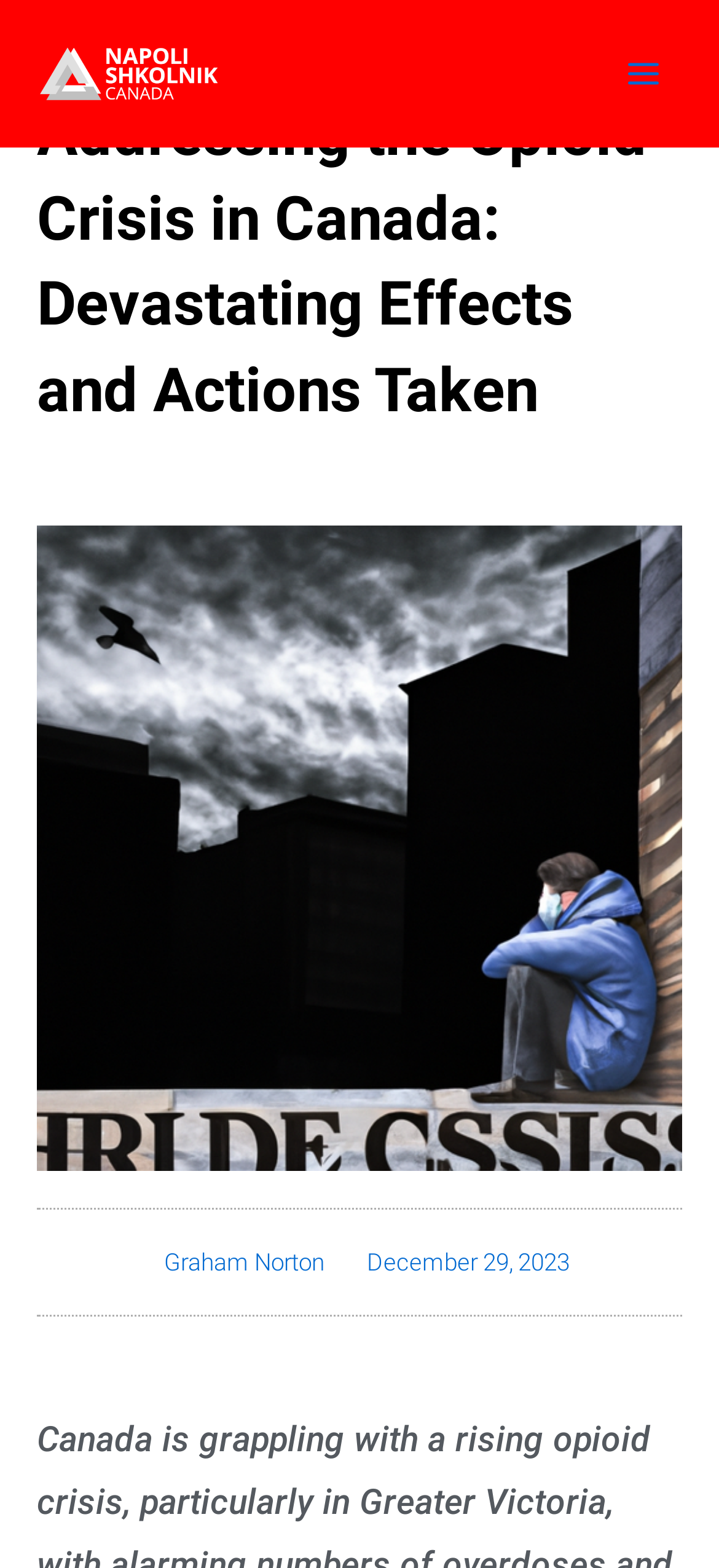What is the position of the main heading?
Based on the screenshot, provide your answer in one word or phrase.

Top-left